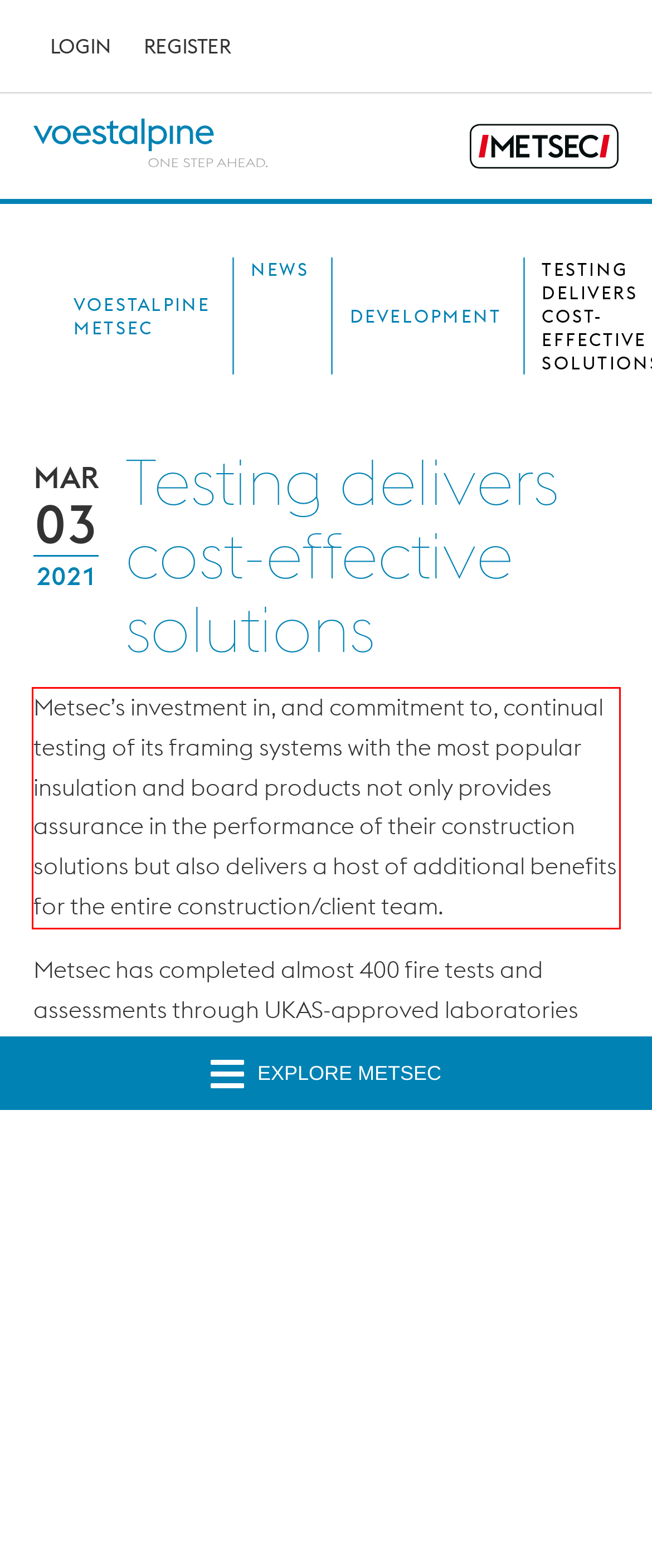Examine the screenshot of the webpage, locate the red bounding box, and perform OCR to extract the text contained within it.

Metsec’s investment in, and commitment to, continual testing of its framing systems with the most popular insulation and board products not only provides assurance in the performance of their construction solutions but also delivers a host of additional benefits for the entire construction/client team.